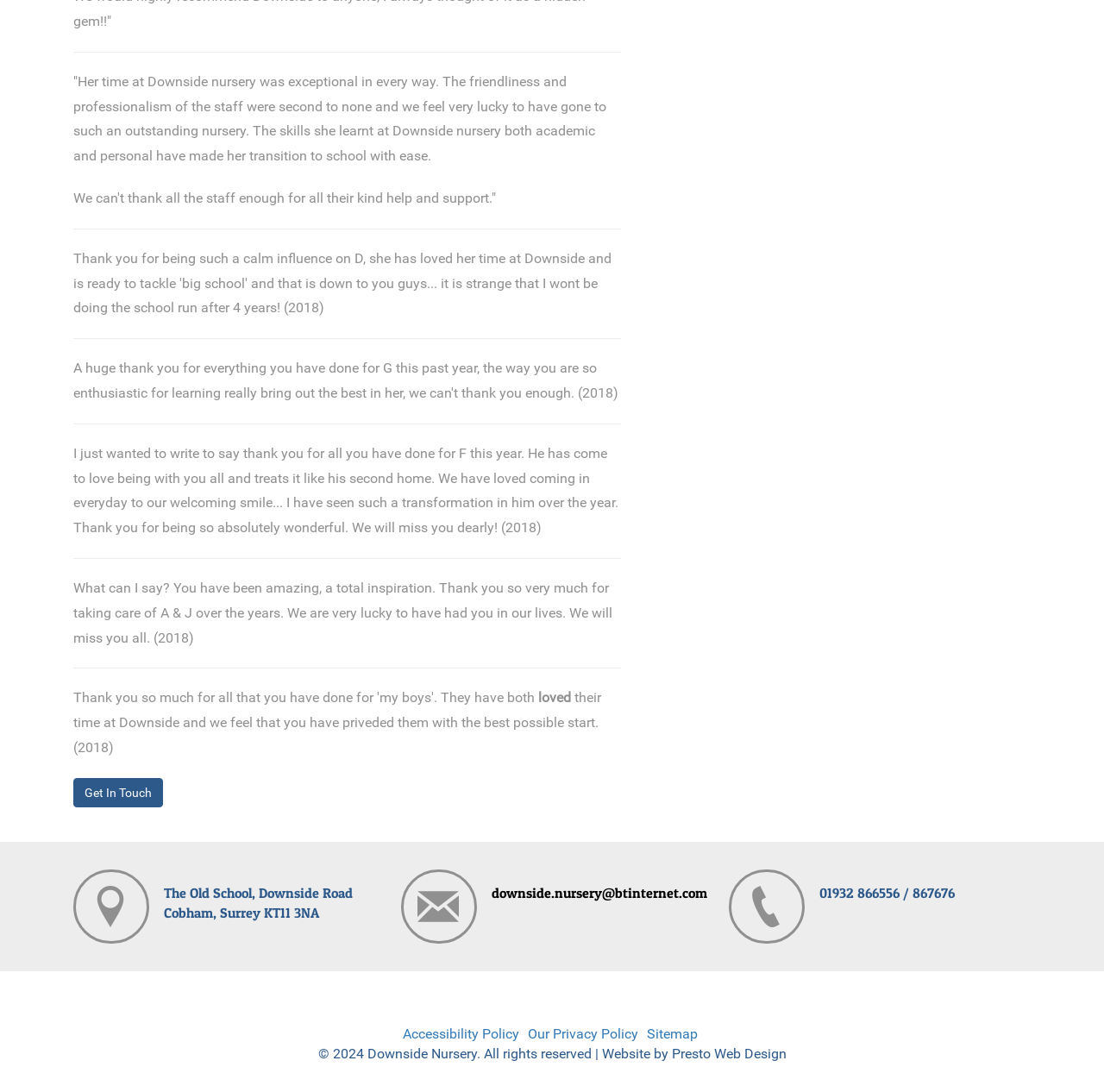Who designed the Downside Nursery website?
Answer the question with a single word or phrase by looking at the picture.

Presto Web Design